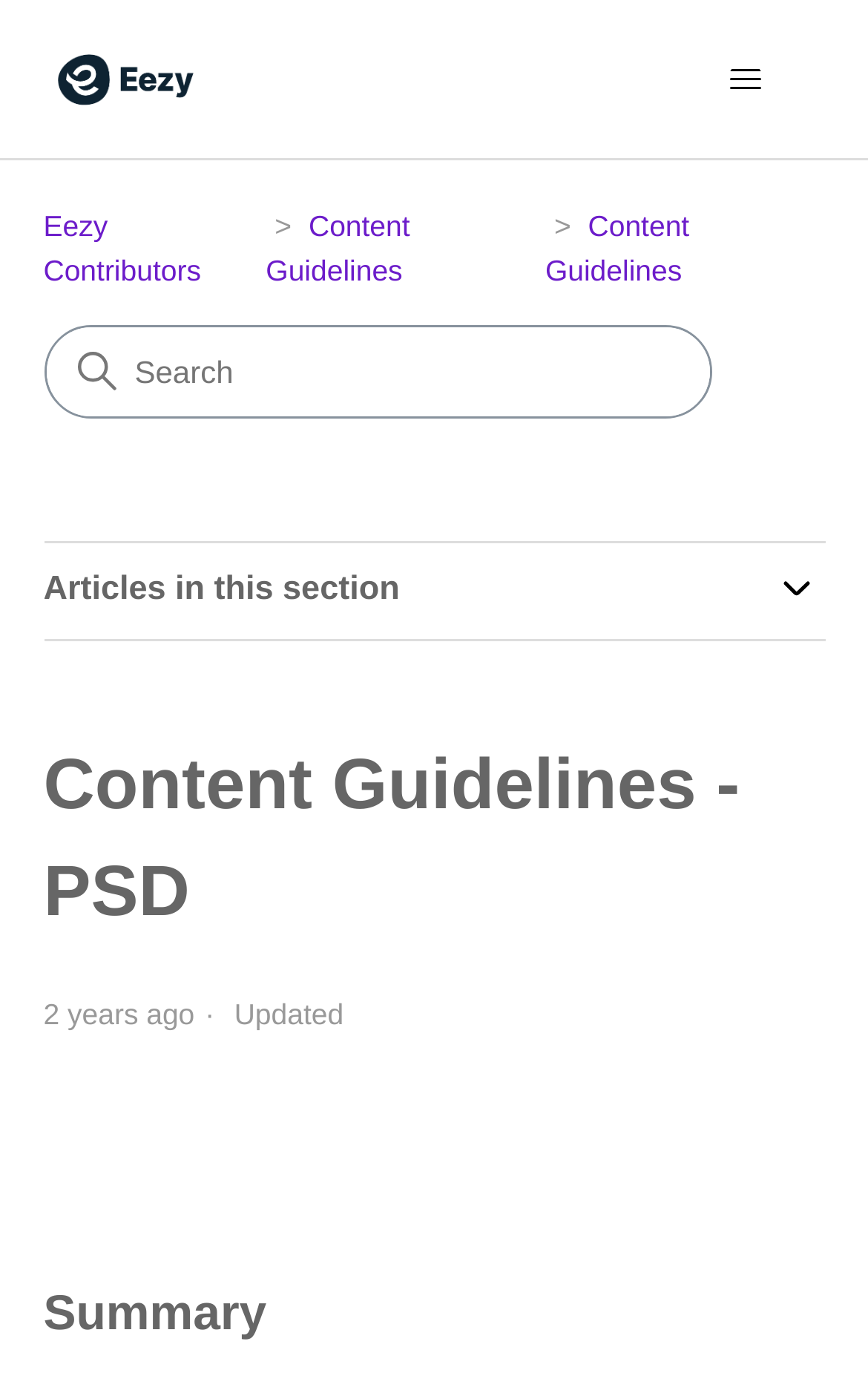What is the name of the help center?
Using the image provided, answer with just one word or phrase.

Eezy Contributors